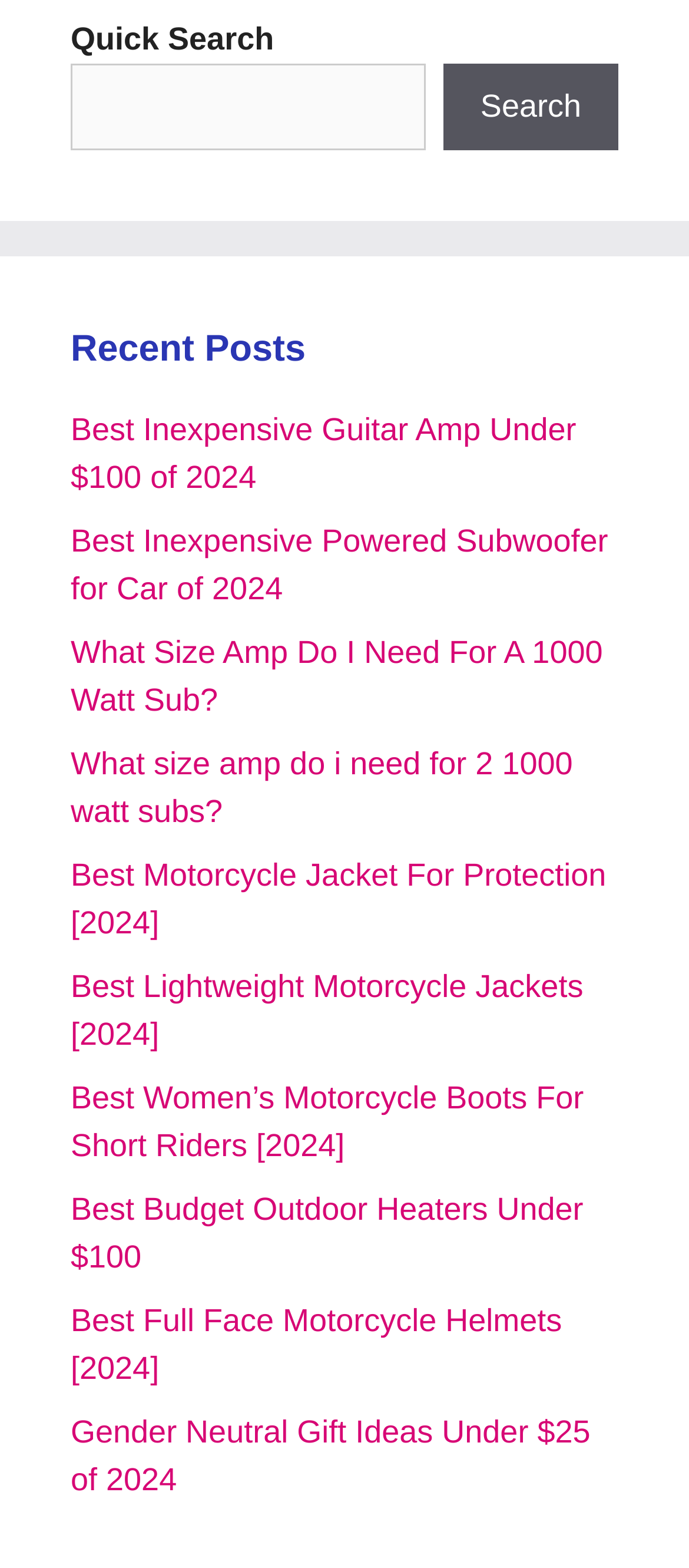Using the details from the image, please elaborate on the following question: What is the purpose of the search box?

The search box is labeled as 'Quick Search' and has a search button next to it, indicating that it is used to search for content within the website.